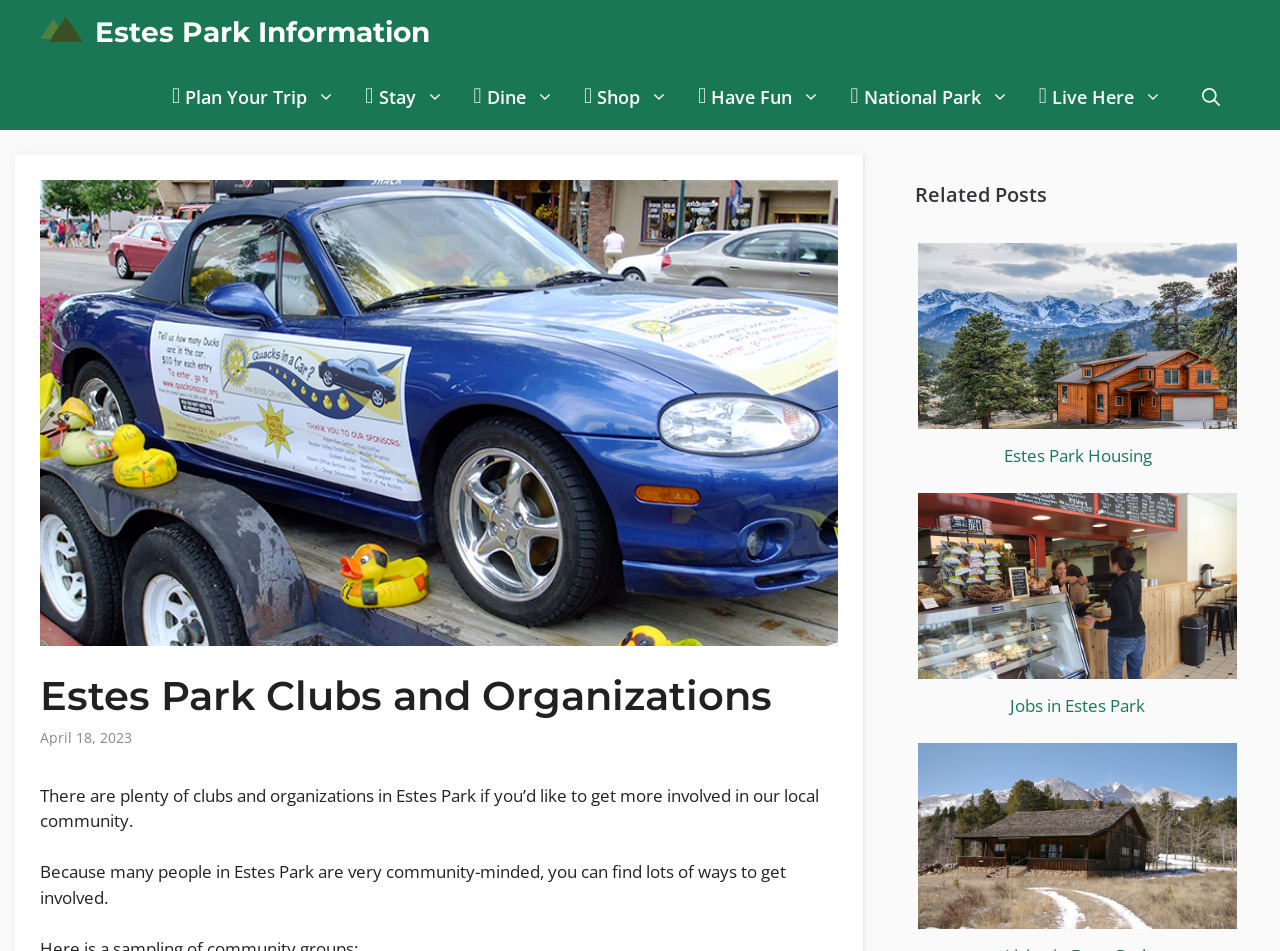Find and specify the bounding box coordinates that correspond to the clickable region for the instruction: "Explore Jobs in Estes Park".

[0.715, 0.515, 0.969, 0.759]